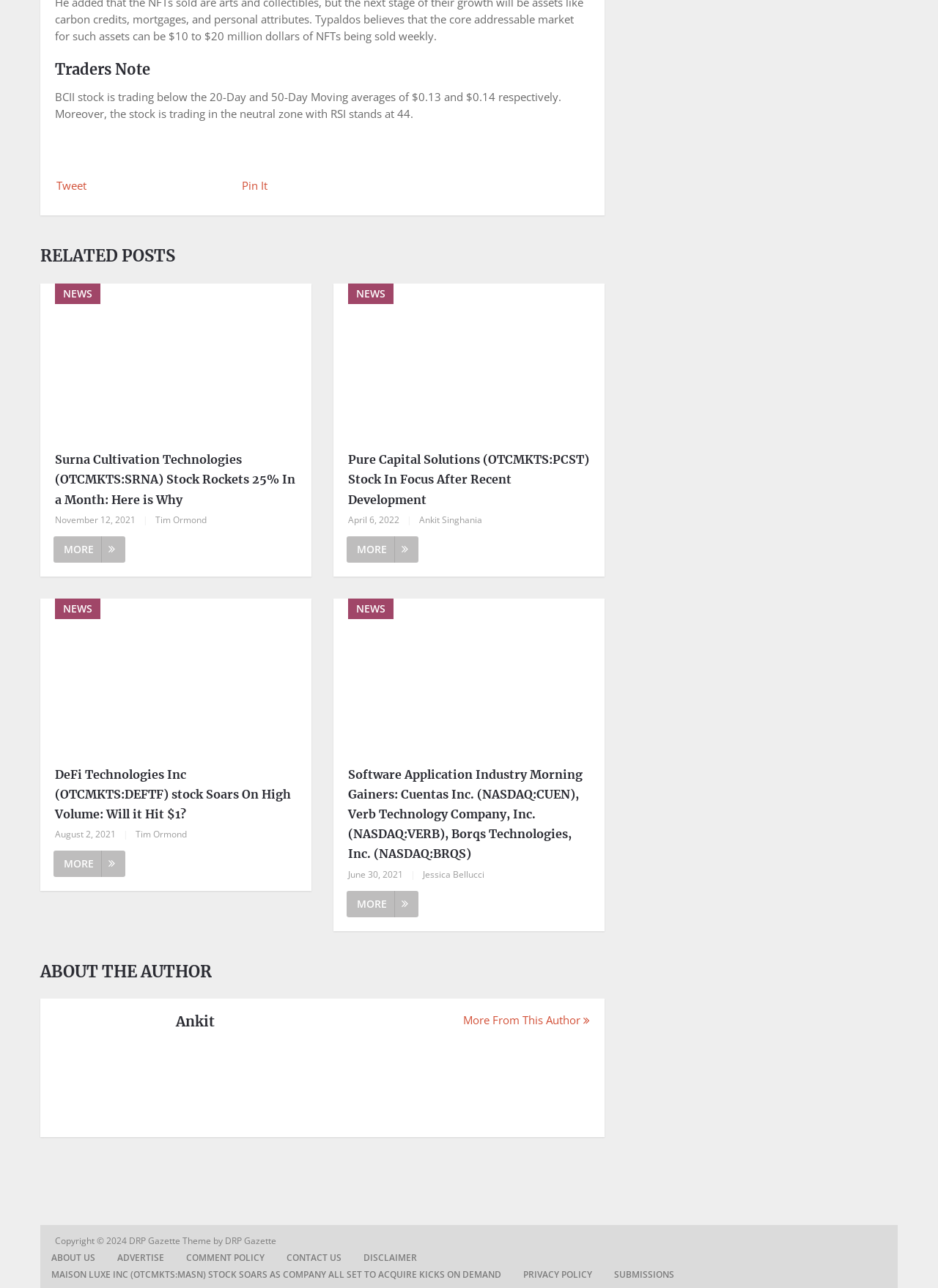Given the description of the UI element: "Pin It", predict the bounding box coordinates in the form of [left, top, right, bottom], with each value being a float between 0 and 1.

[0.258, 0.138, 0.285, 0.15]